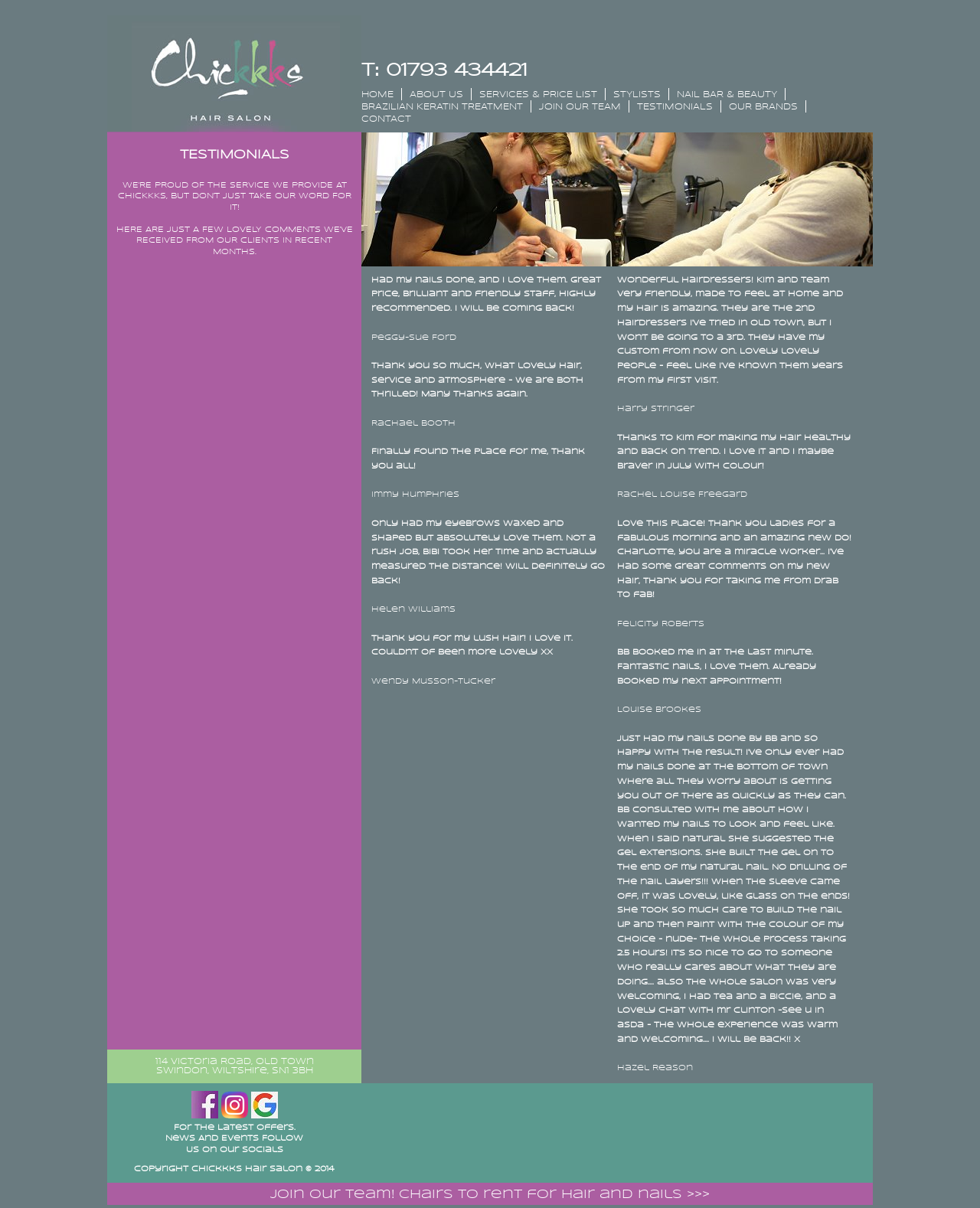Locate the bounding box of the UI element described in the following text: "Facts".

None